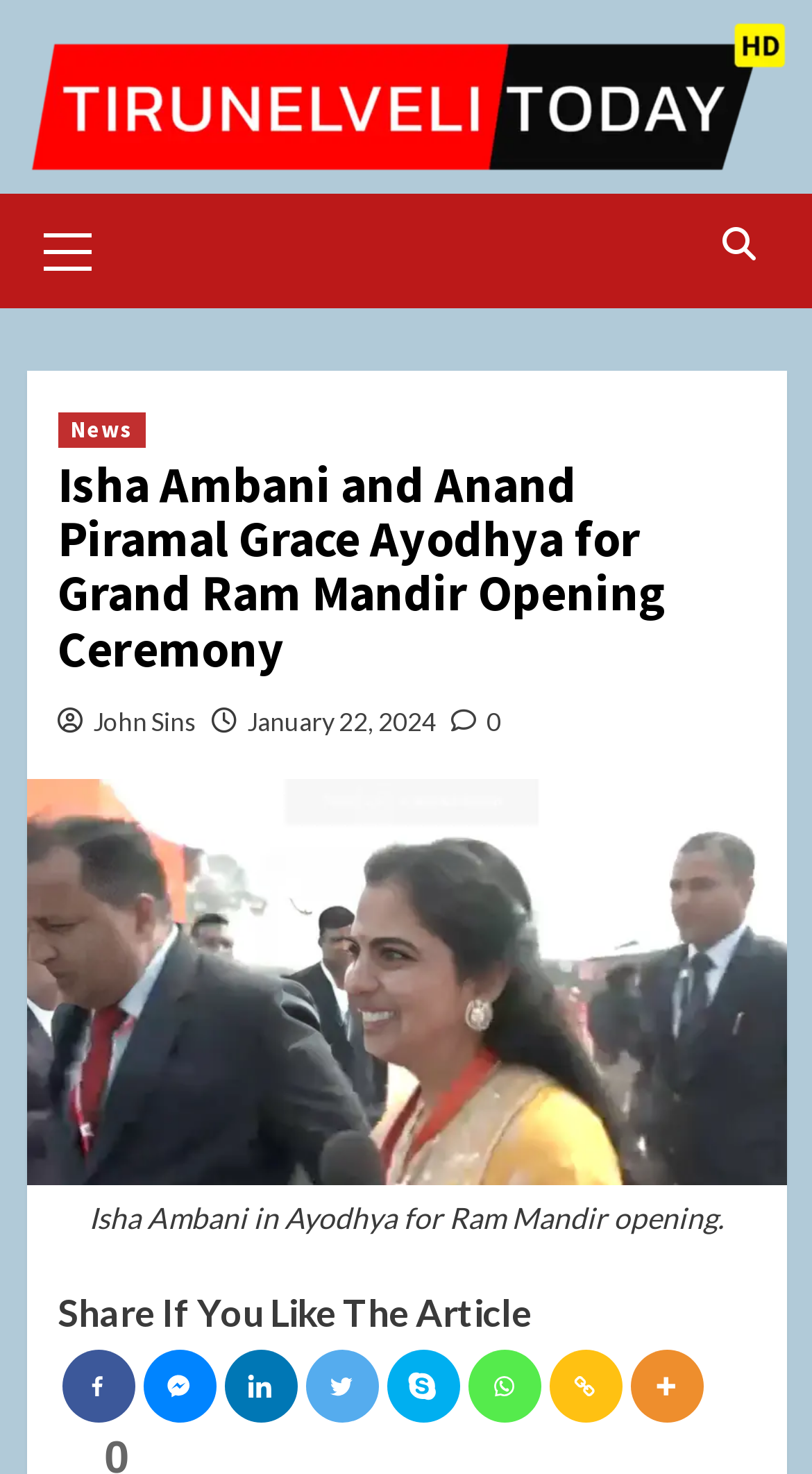Identify the headline of the webpage and generate its text content.

Isha Ambani and Anand Piramal Grace Ayodhya for Grand Ram Mandir Opening Ceremony